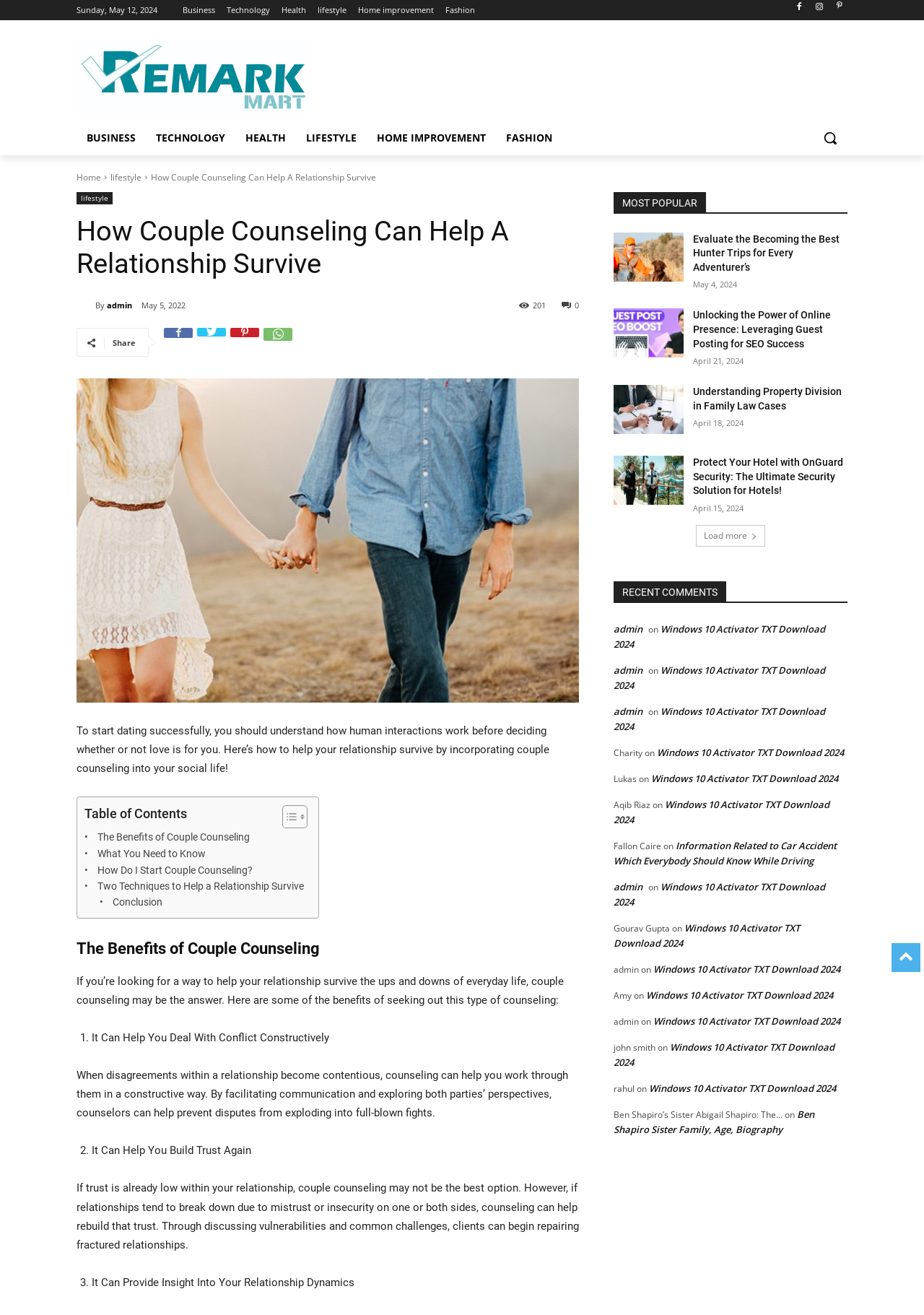Find the bounding box coordinates of the clickable element required to execute the following instruction: "Read the 'What Is Trigger Discipline?' article". Provide the coordinates as four float numbers between 0 and 1, i.e., [left, top, right, bottom].

None